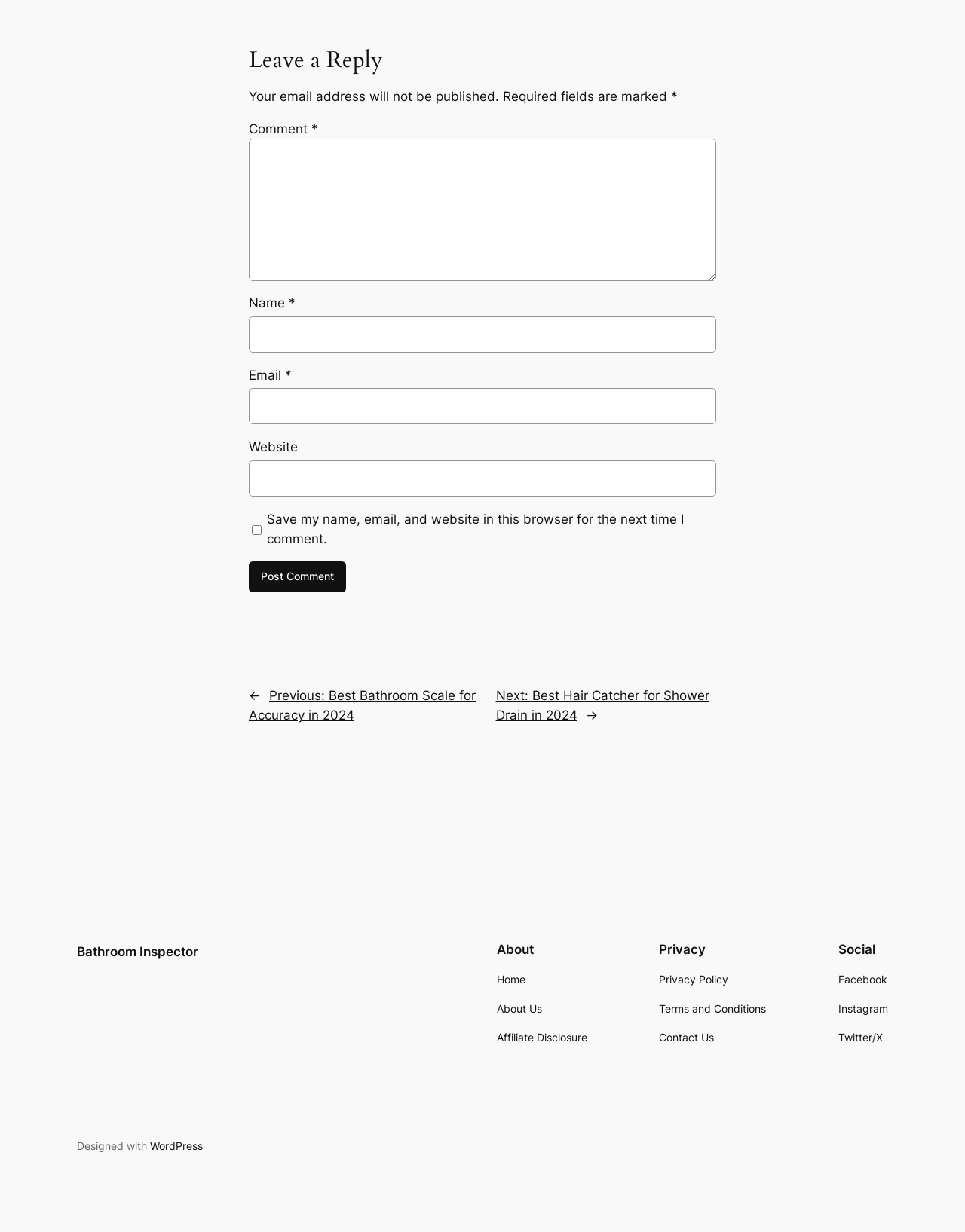Determine the bounding box for the described UI element: "WordPress".

[0.156, 0.925, 0.21, 0.935]